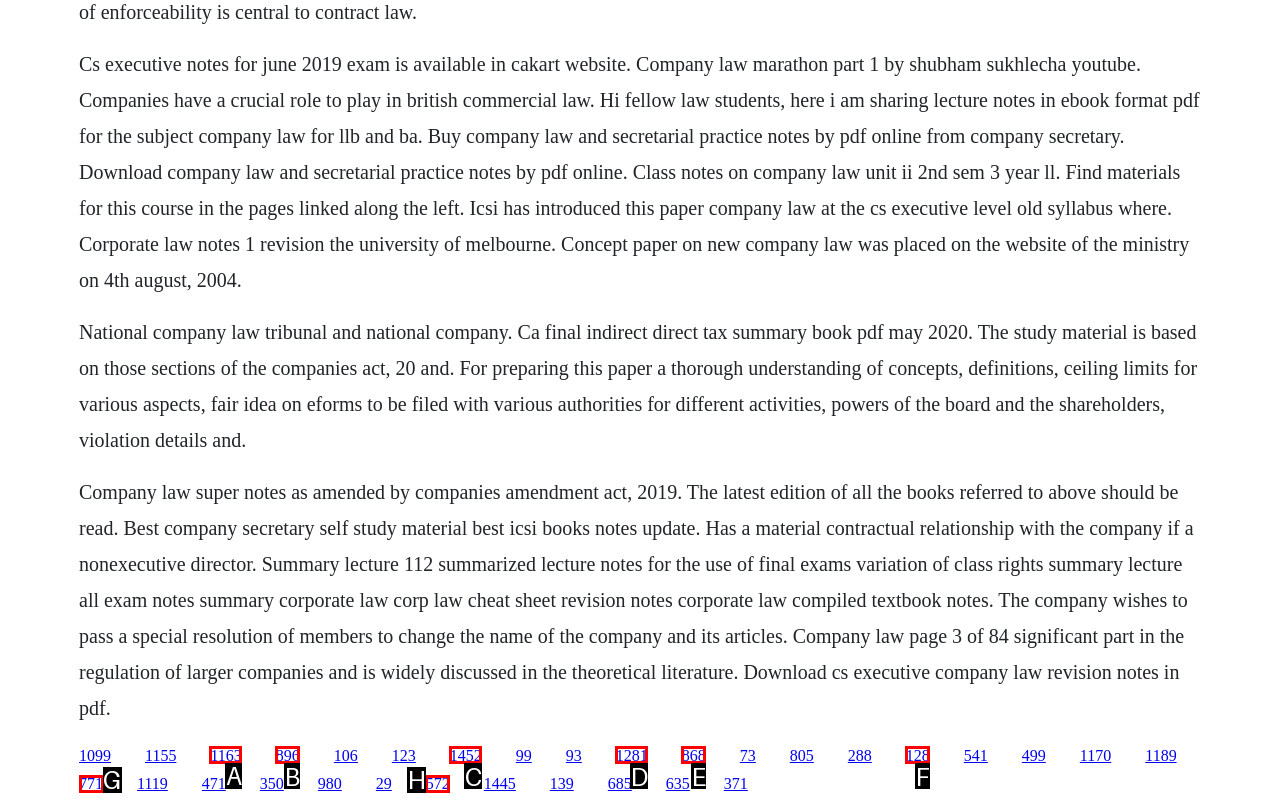Tell me which letter corresponds to the UI element that will allow you to Click the link to access cs executive company law revision notes. Answer with the letter directly.

A